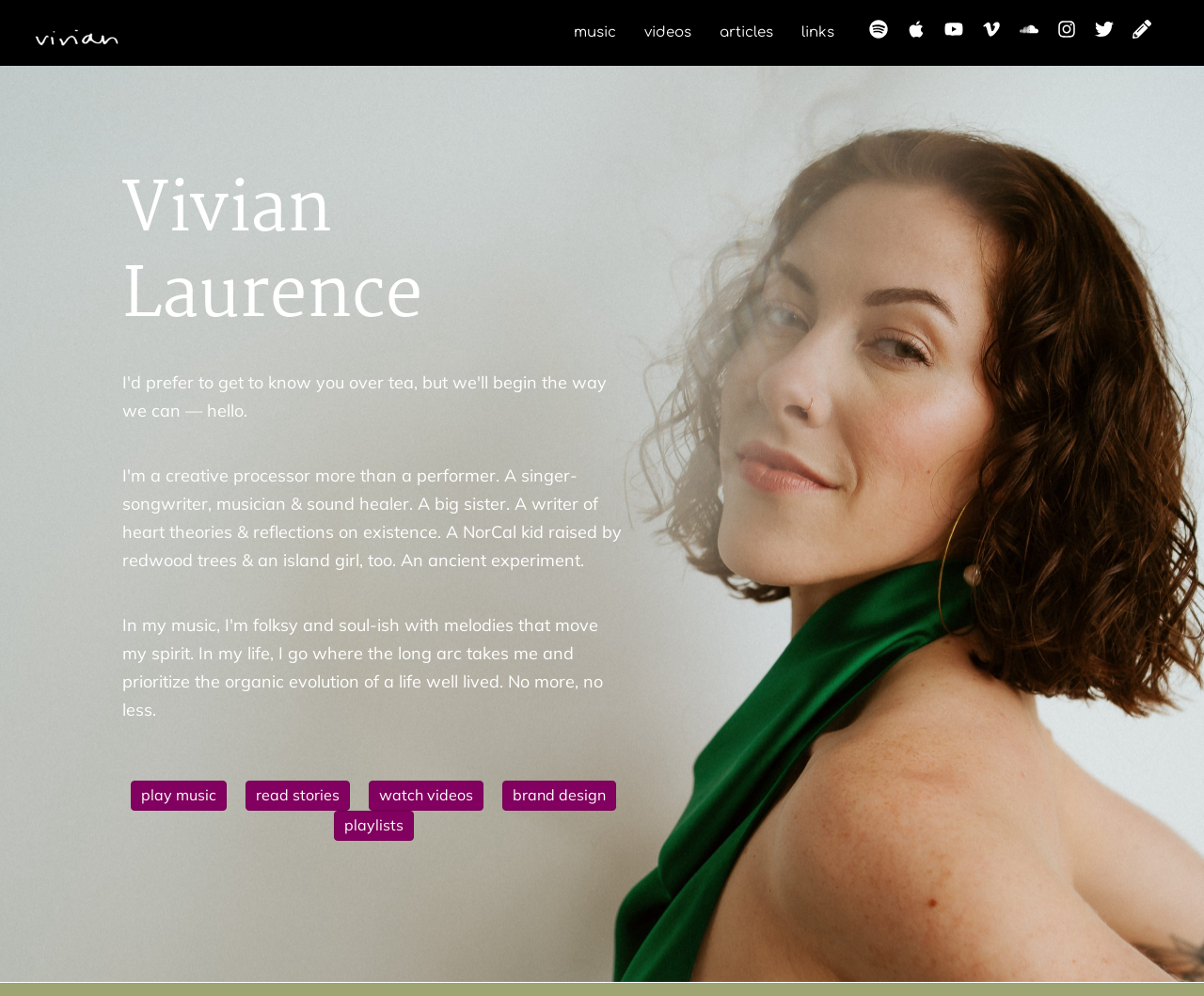Please identify the bounding box coordinates of the element on the webpage that should be clicked to follow this instruction: "search on Listverse". The bounding box coordinates should be given as four float numbers between 0 and 1, formatted as [left, top, right, bottom].

None